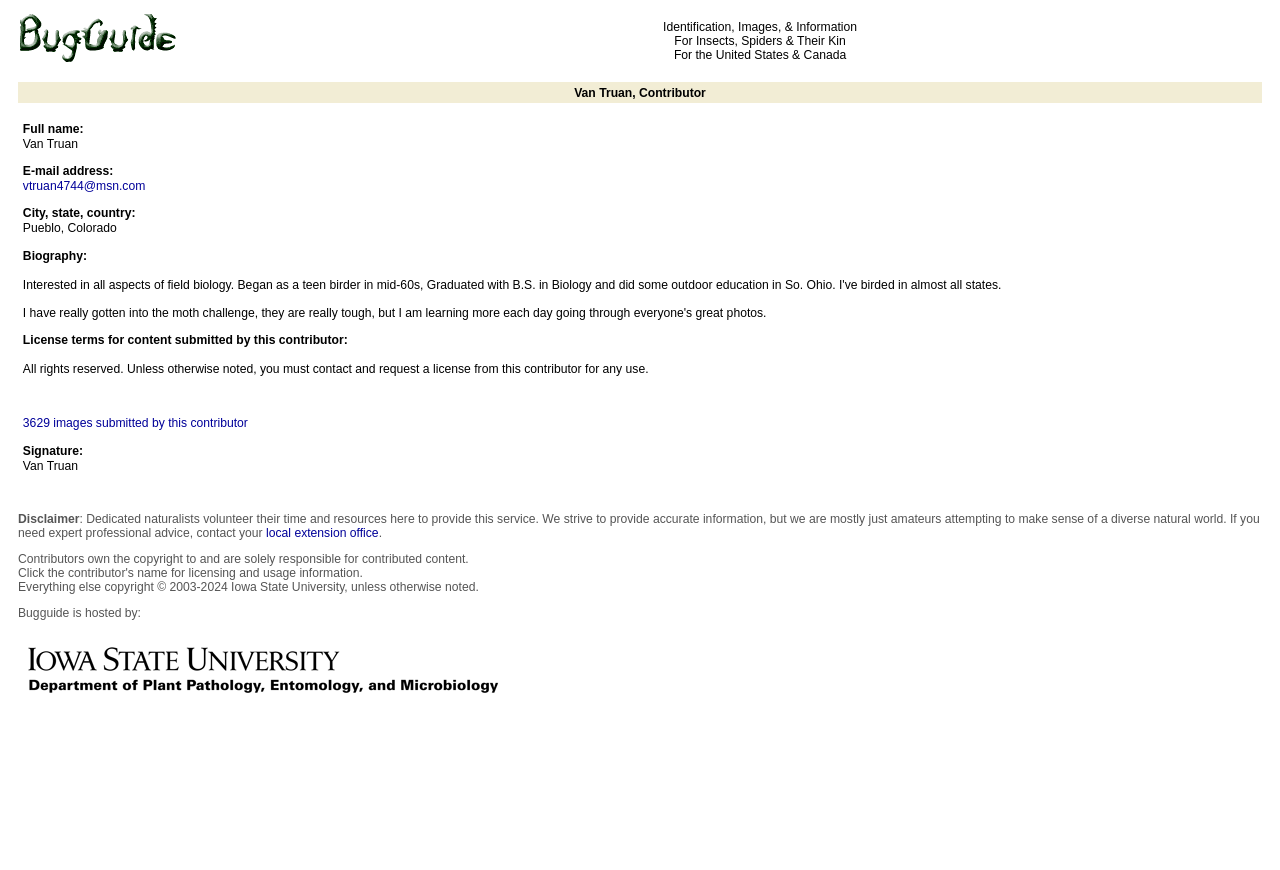Please answer the following question using a single word or phrase: 
What is the email address of the contributor?

vtruan4744@msn.com